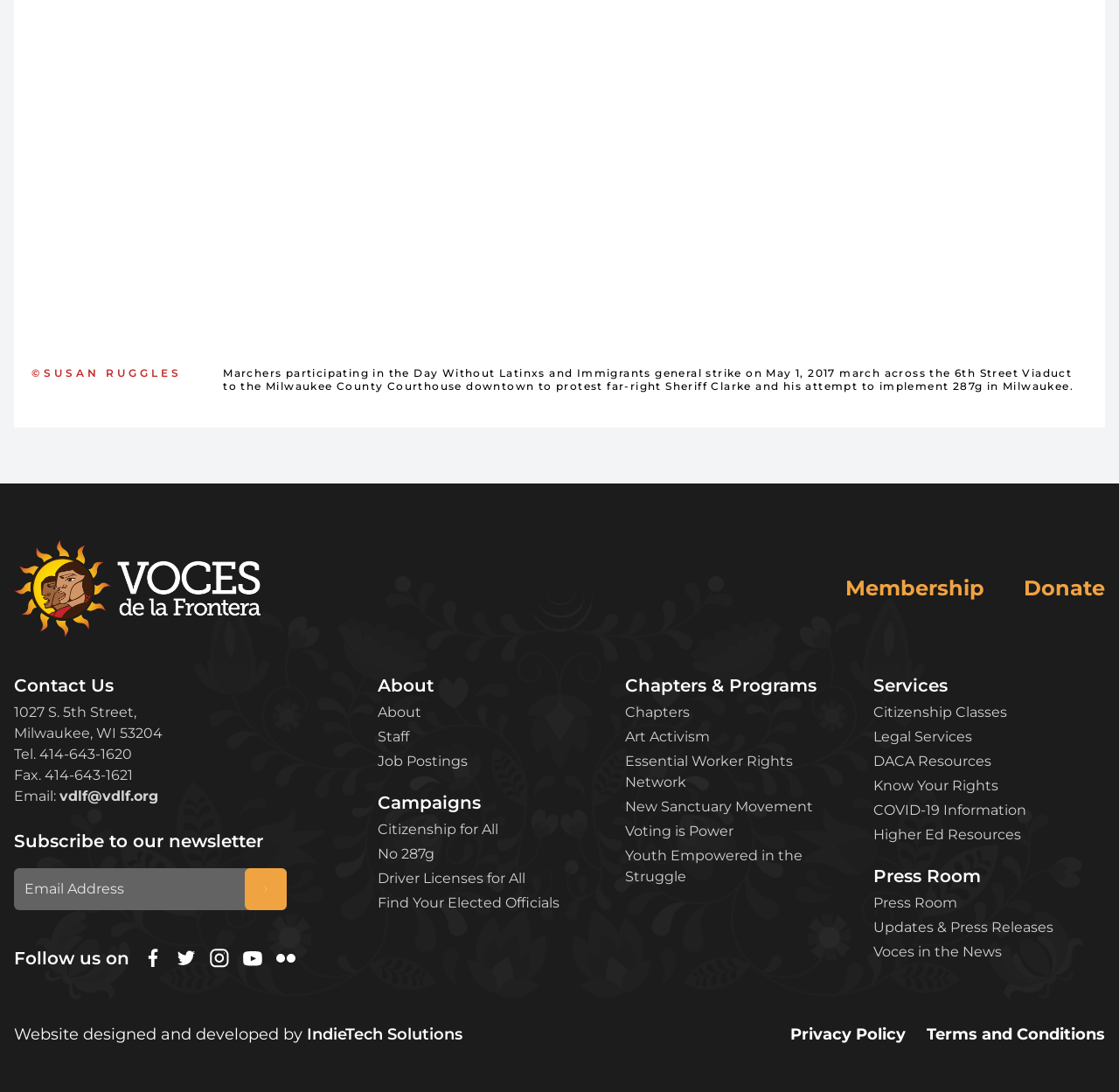Based on the element description "Campaigns", predict the bounding box coordinates of the UI element.

[0.338, 0.723, 0.52, 0.747]